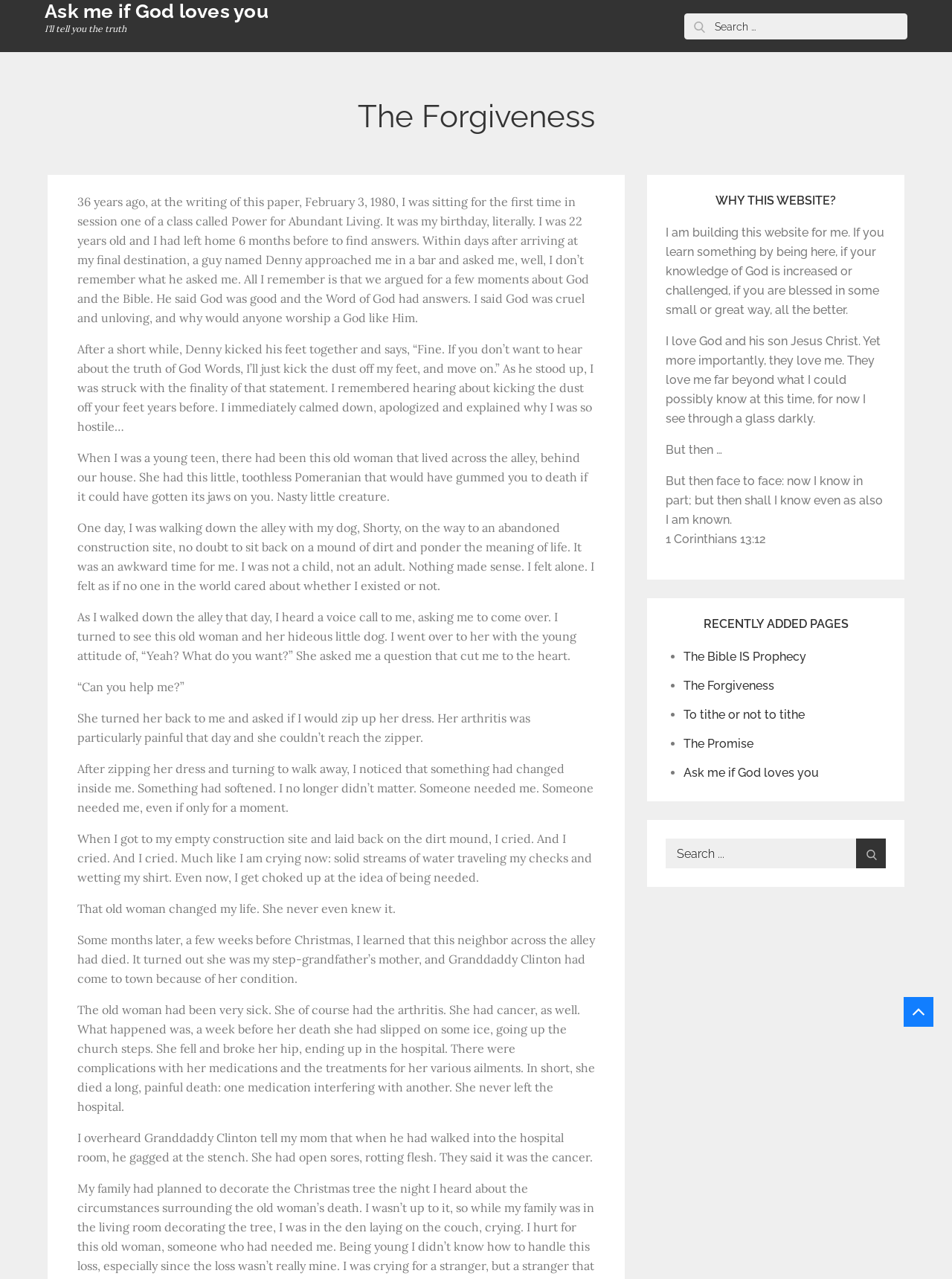Generate a detailed explanation of the webpage's features and information.

The webpage is titled "The Forgiveness – Ask me if God loves you" and has a prominent link at the top with the same text. Below the title, there is a search bar with a label "Search for:" and a button next to it. 

The main content of the webpage is a long, autobiographical text that spans multiple paragraphs. The text is divided into sections, each with its own heading. The first section, titled "The Forgiveness", tells the story of the author's journey towards faith and forgiveness. The text is written in a personal and reflective tone, with the author sharing anecdotes from their childhood and young adult years.

To the right of the main content, there is a complementary section with three headings: "WHY THIS WEBSITE?", "RECENTLY ADDED PAGES", and another search bar at the bottom. The "WHY THIS WEBSITE?" section contains a brief statement from the author about their motivation for creating the website. The "RECENTLY ADDED PAGES" section lists five links to other pages on the website, each with a brief title.

Throughout the webpage, there are no images, but there are several links and buttons that allow users to navigate and interact with the content. The overall layout is clean and easy to follow, with clear headings and concise text.